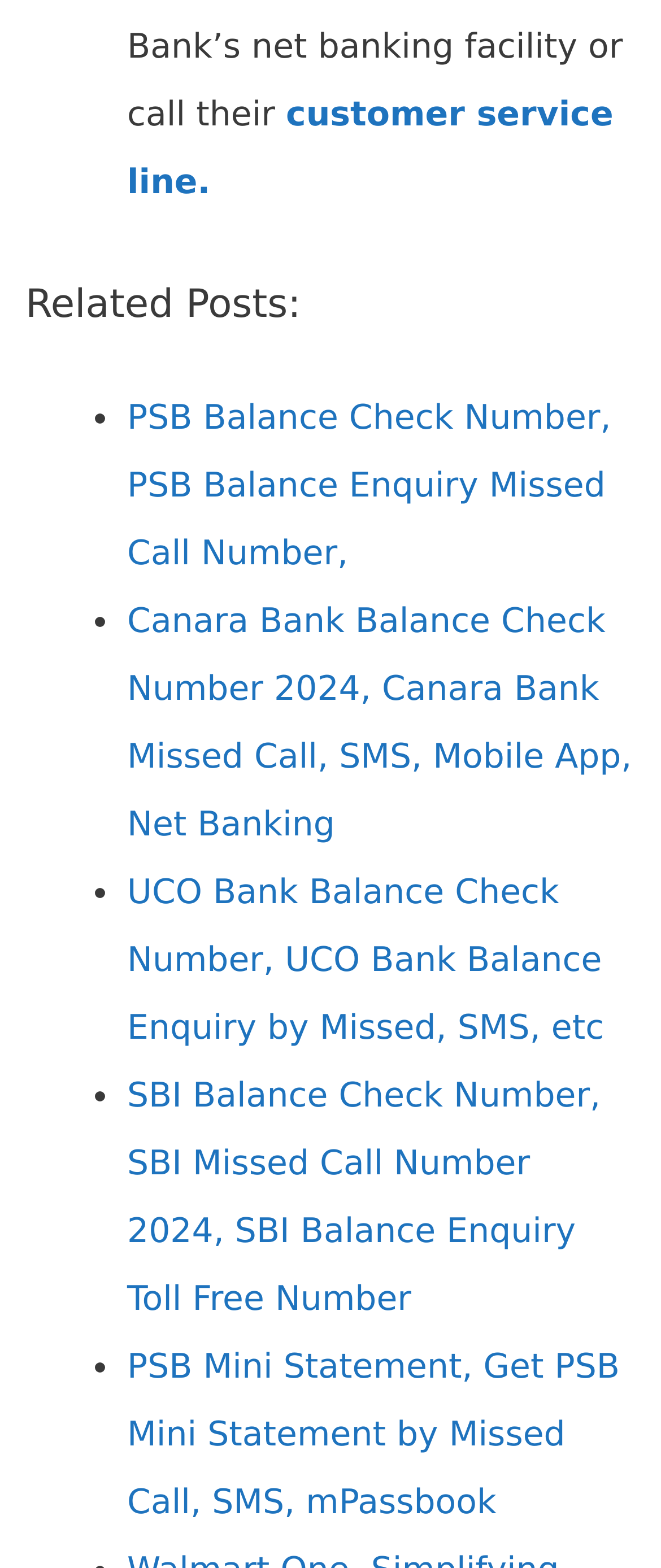What is the name of the bank mentioned in the first related post?
Please provide a comprehensive and detailed answer to the question.

The first related post is a link titled 'PSB Balance Check Number, PSB Balance Enquiry Missed Call Number,', which indicates that the bank being referred to is PSB.